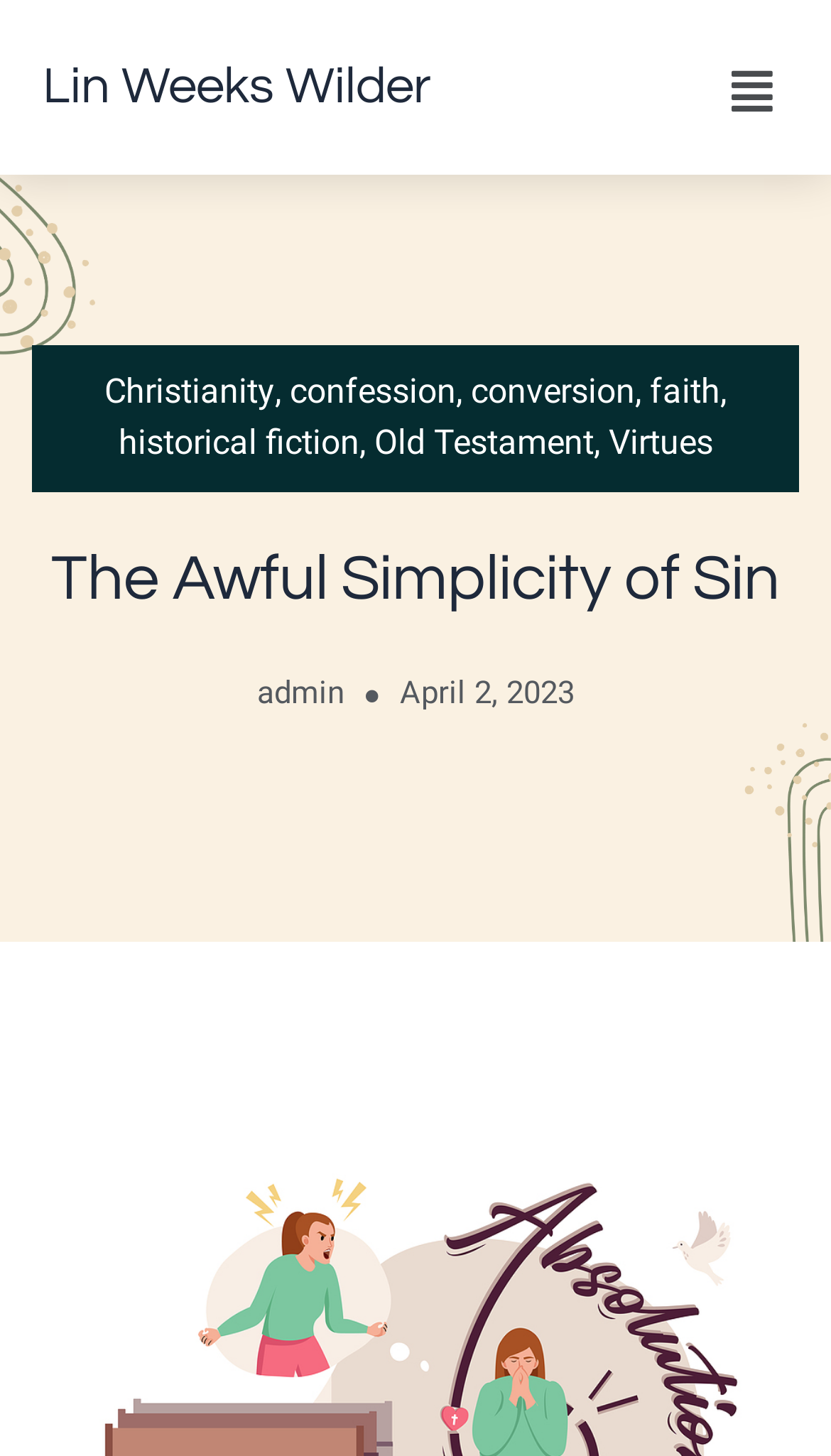Please provide a detailed answer to the question below by examining the image:
When was the article published?

I found the publication date by looking at the static text element with the text 'April 2, 2023', which is likely the date when the article was published, as it's a specific date in the format of month, day, and year.